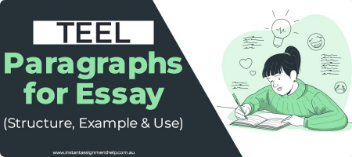Explain the image in a detailed and descriptive way.

The image features a promotional graphic for a resource on "TEEL Paragraphs for Essay," emphasizing key elements of structure, examples, and usage. The title "TEEL" is prominently displayed in bold black letters, which captures attention. Below it, the phrase "Paragraphs for Essay" is highlighted in a fresh green font, immediately communicating the focus on essay structure. The subtitle, placed within parentheses, suggests the content will include practical advice on implementation.

On the right side of the graphic, there's an illustration of a focused student writing in a notebook, with various thought bubbles showcasing ideas and concepts relevant to essay writing, such as light bulbs and hearts, symbolizing creativity and emotion. The overall design combines modern aesthetics with educational intent, making it visually appealing while effectively conveying information about writing TEEL paragraphs. This resource is aimed at students seeking guidance in crafting well-structured essays.